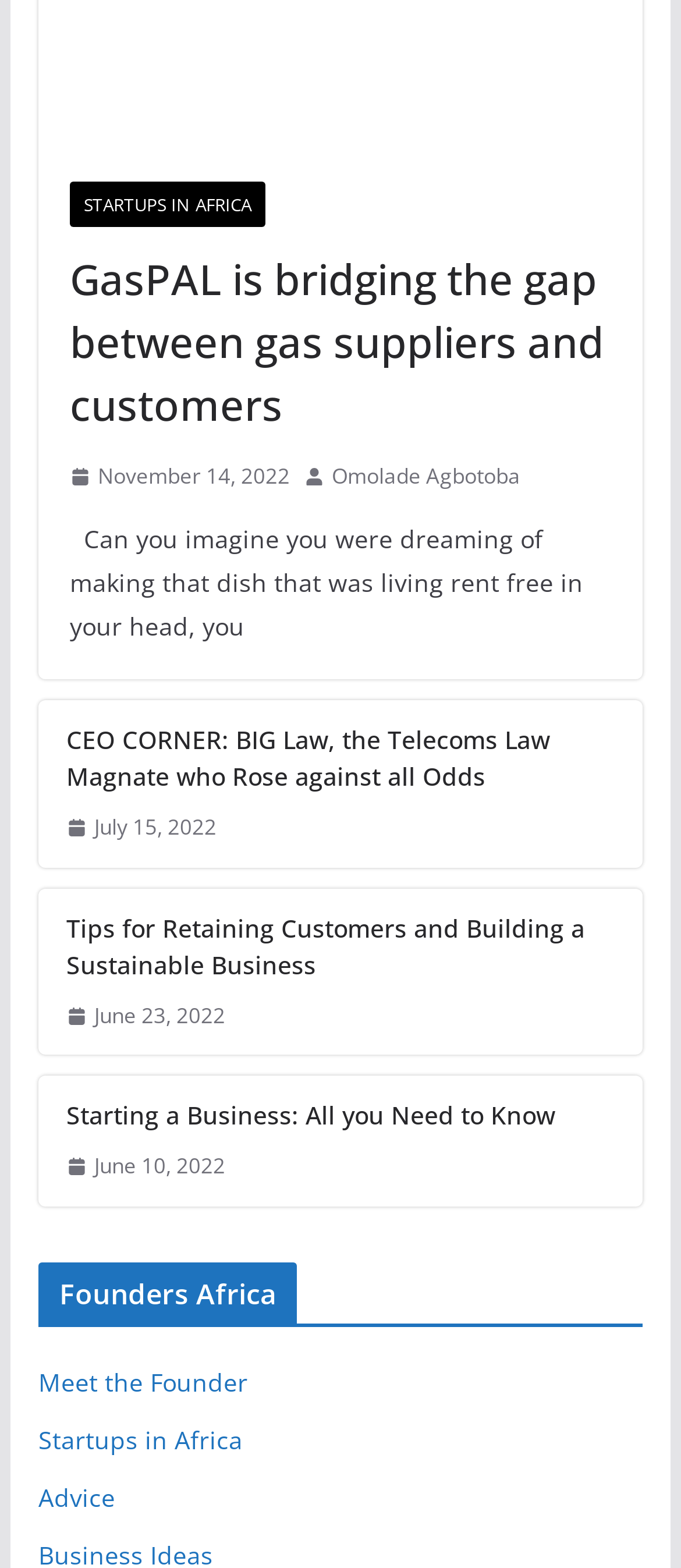Identify the bounding box coordinates of the region that should be clicked to execute the following instruction: "Explore Startups in Africa".

[0.056, 0.907, 0.356, 0.929]